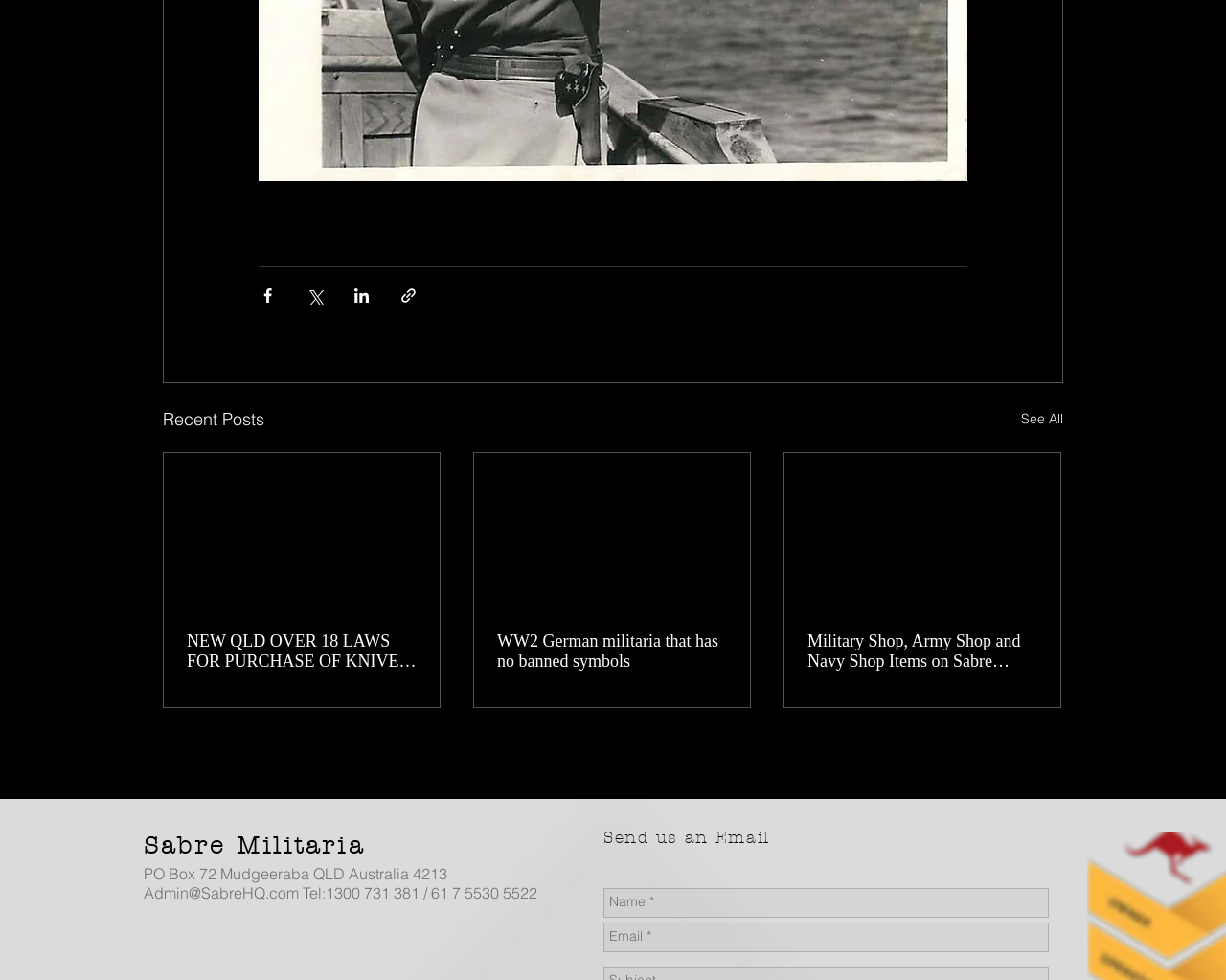Determine the bounding box for the UI element that matches this description: "aria-label="Name *" name="name-*" placeholder="Name *"".

[0.492, 0.906, 0.855, 0.936]